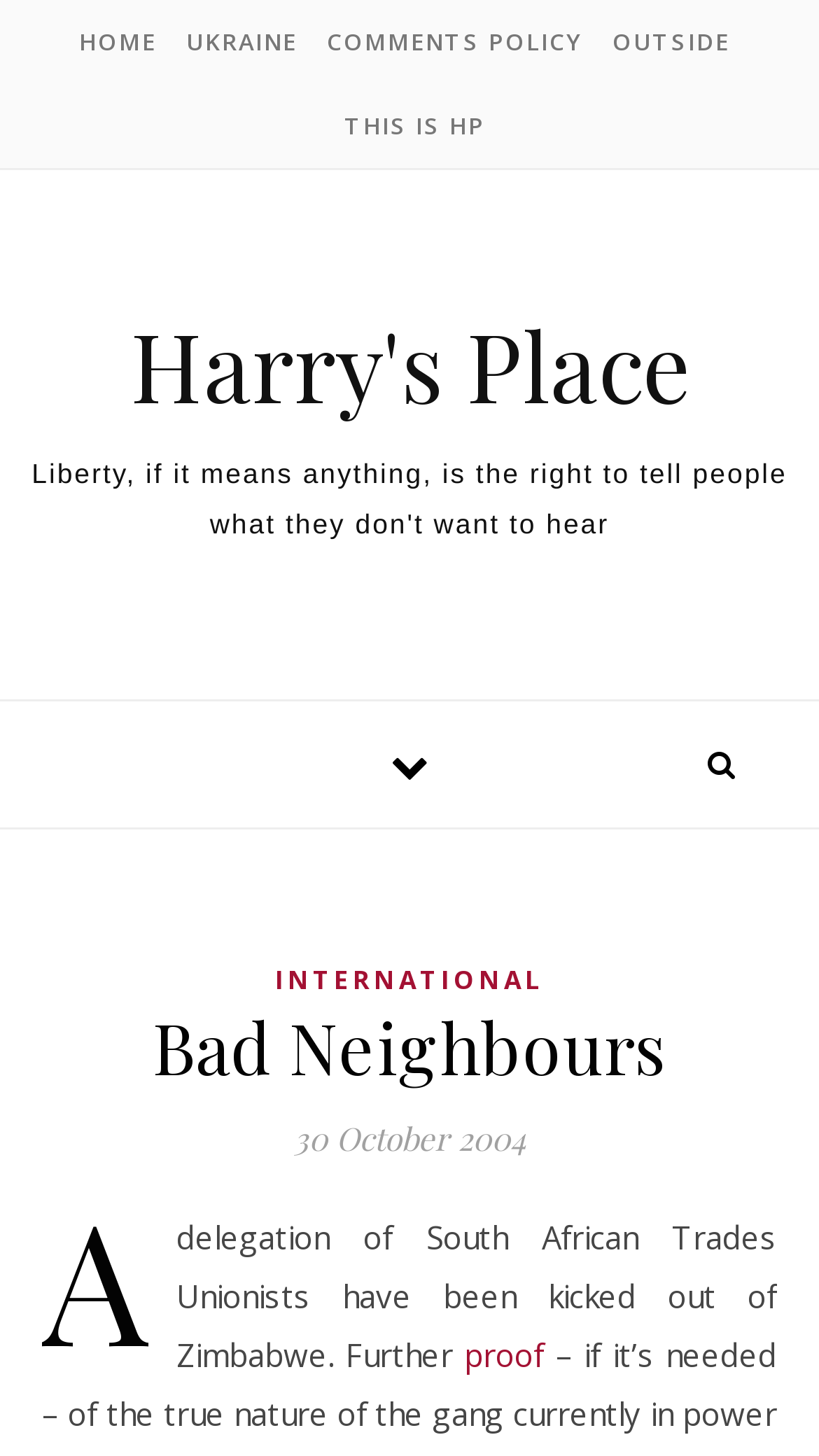Provide a brief response in the form of a single word or phrase:
What is the category of the article?

International